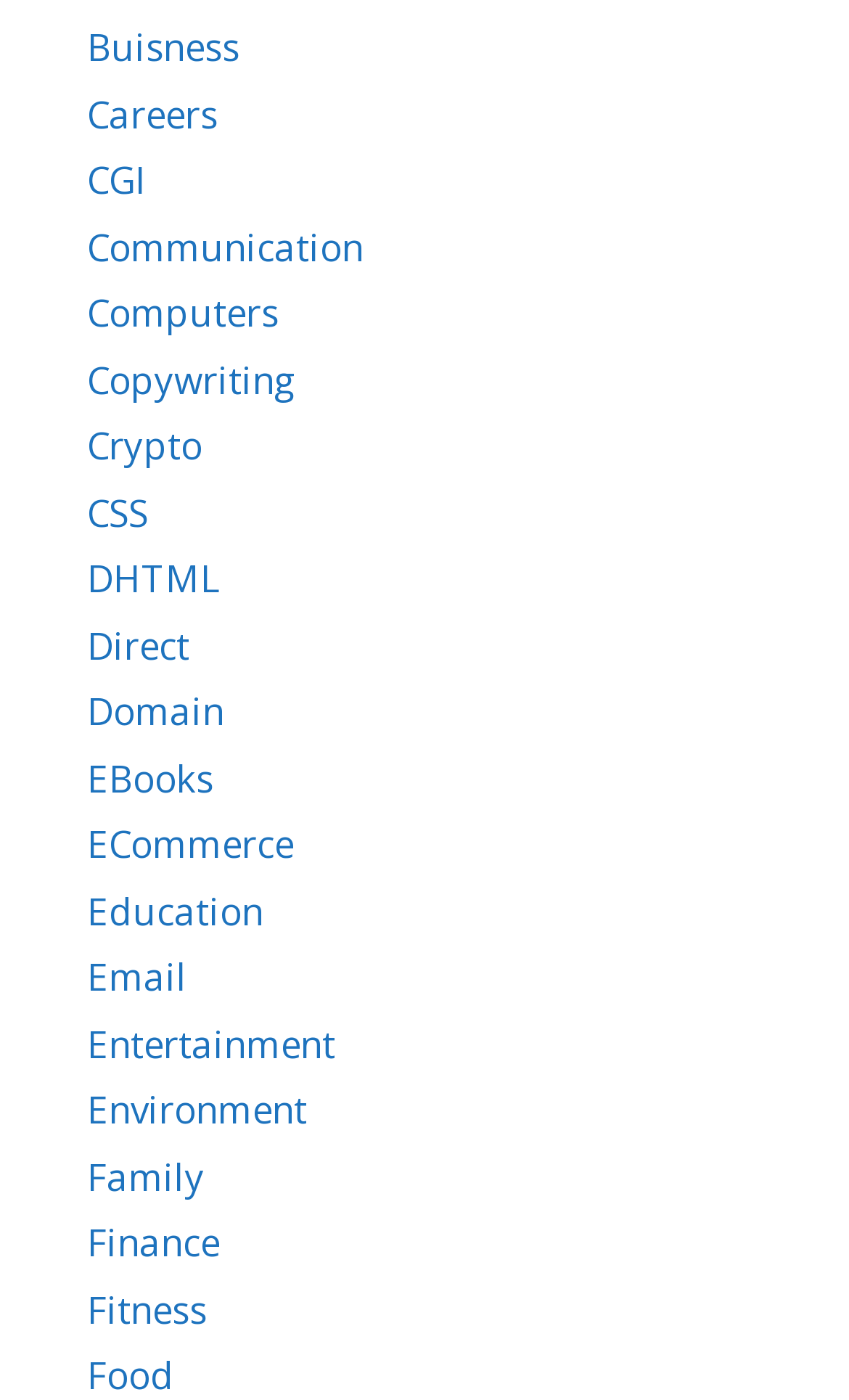How many categories are listed?
Using the visual information, answer the question in a single word or phrase.

40